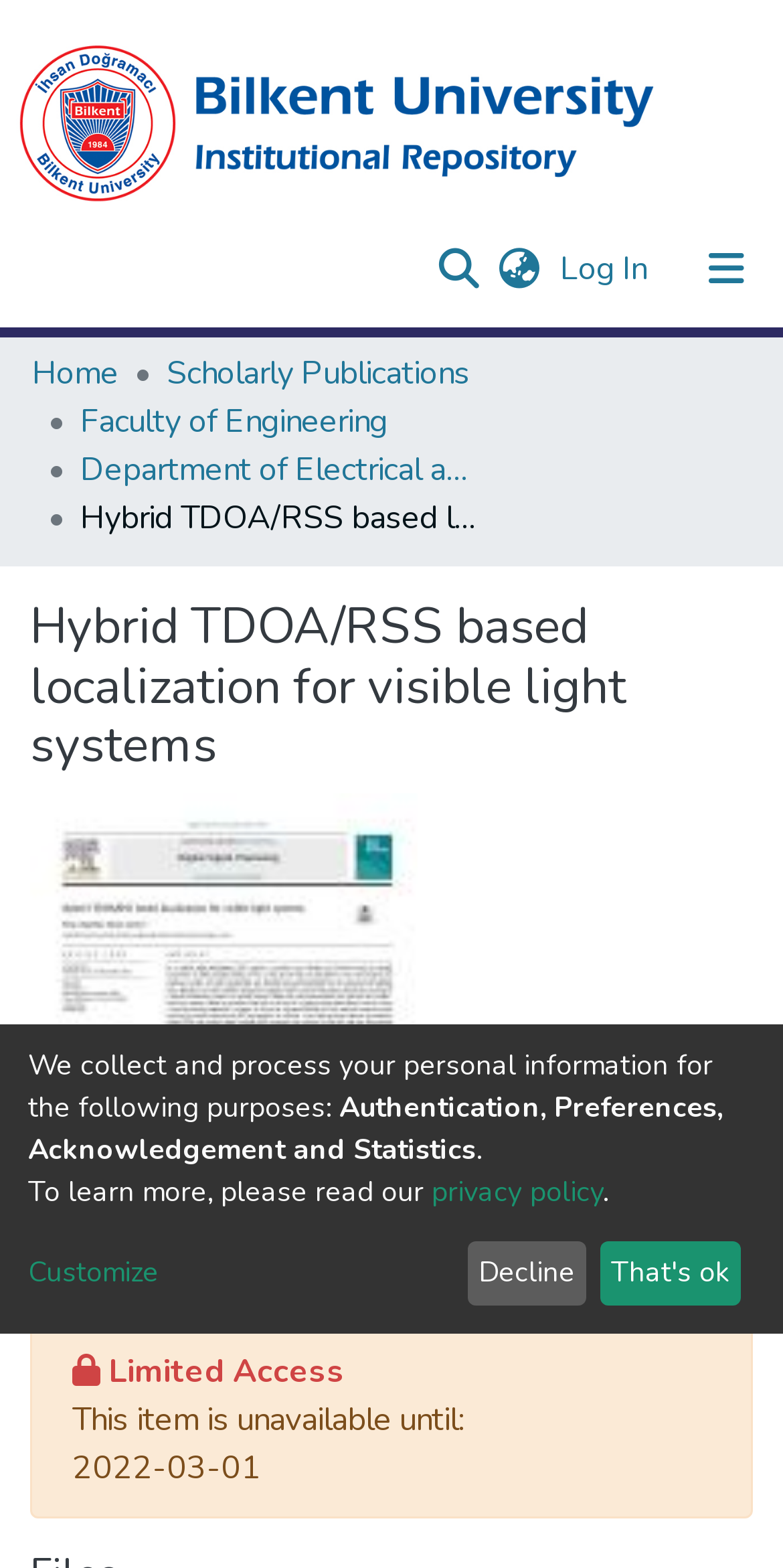Please identify the bounding box coordinates of the clickable area that will allow you to execute the instruction: "Toggle navigation".

[0.856, 0.146, 1.0, 0.197]